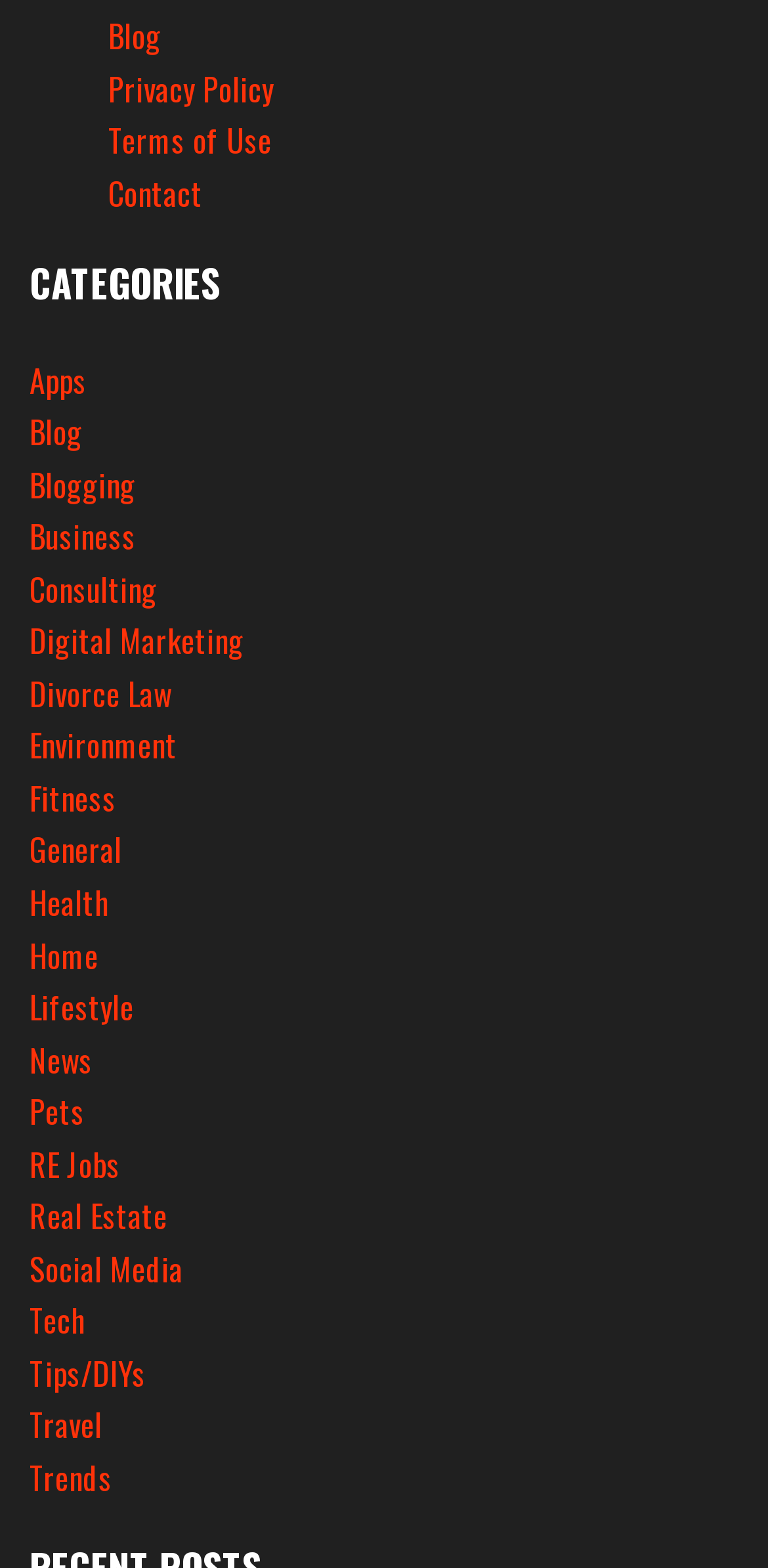What is the first category listed?
Please analyze the image and answer the question with as much detail as possible.

I looked at the links under the 'CATEGORIES' static text and found that the first link is 'Apps'.